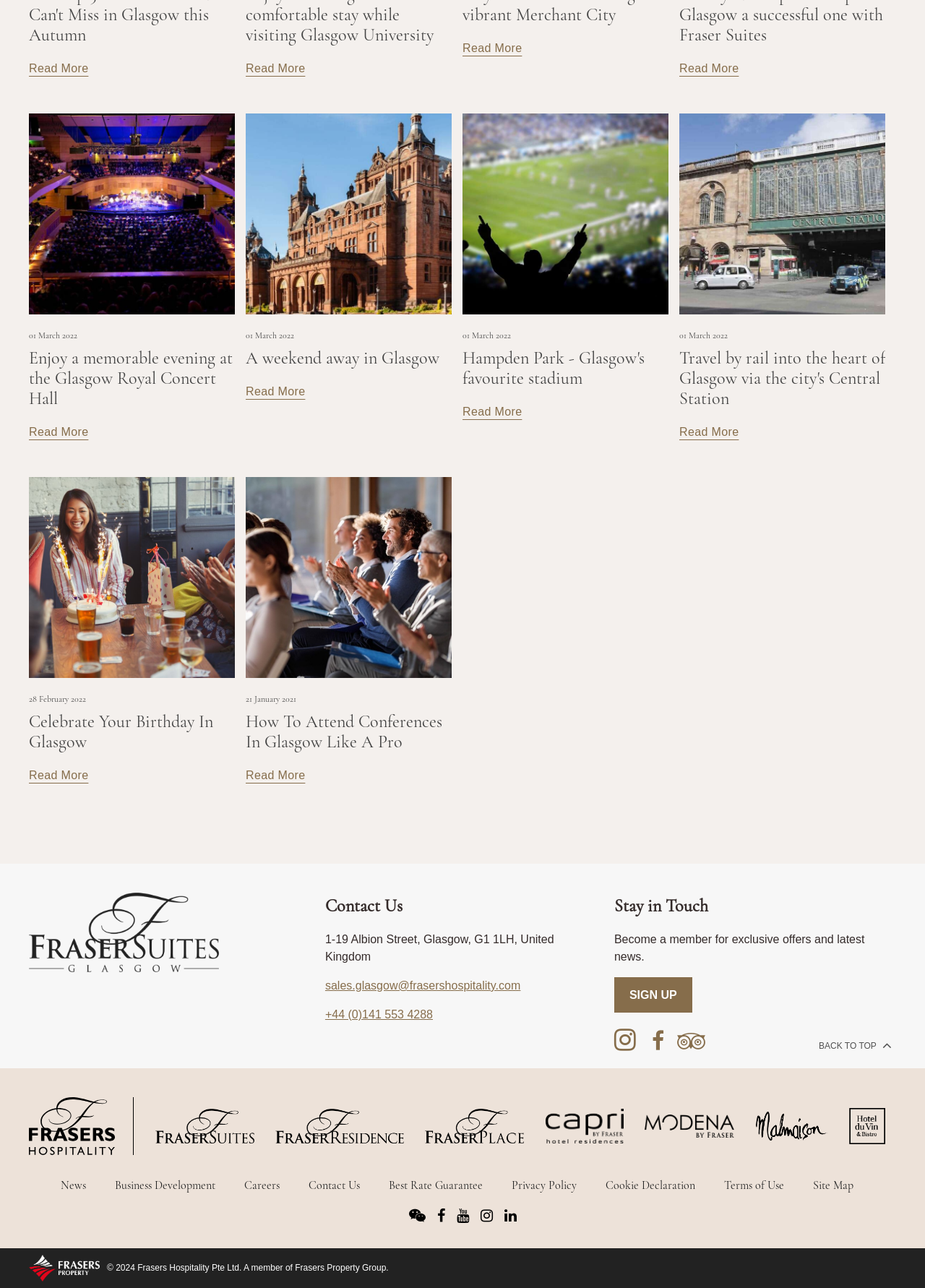Please answer the following question using a single word or phrase: 
What is the purpose of the 'SIGN UP' button?

To become a member